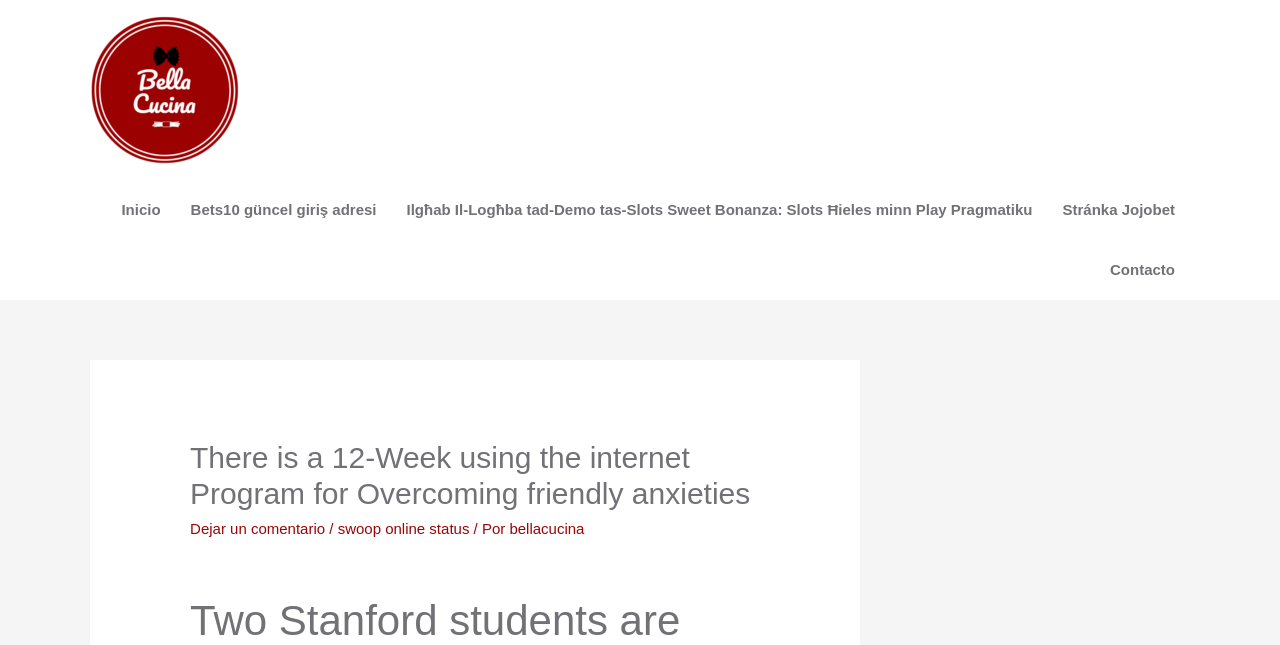Kindly determine the bounding box coordinates for the clickable area to achieve the given instruction: "go to inicio page".

[0.083, 0.279, 0.137, 0.372]